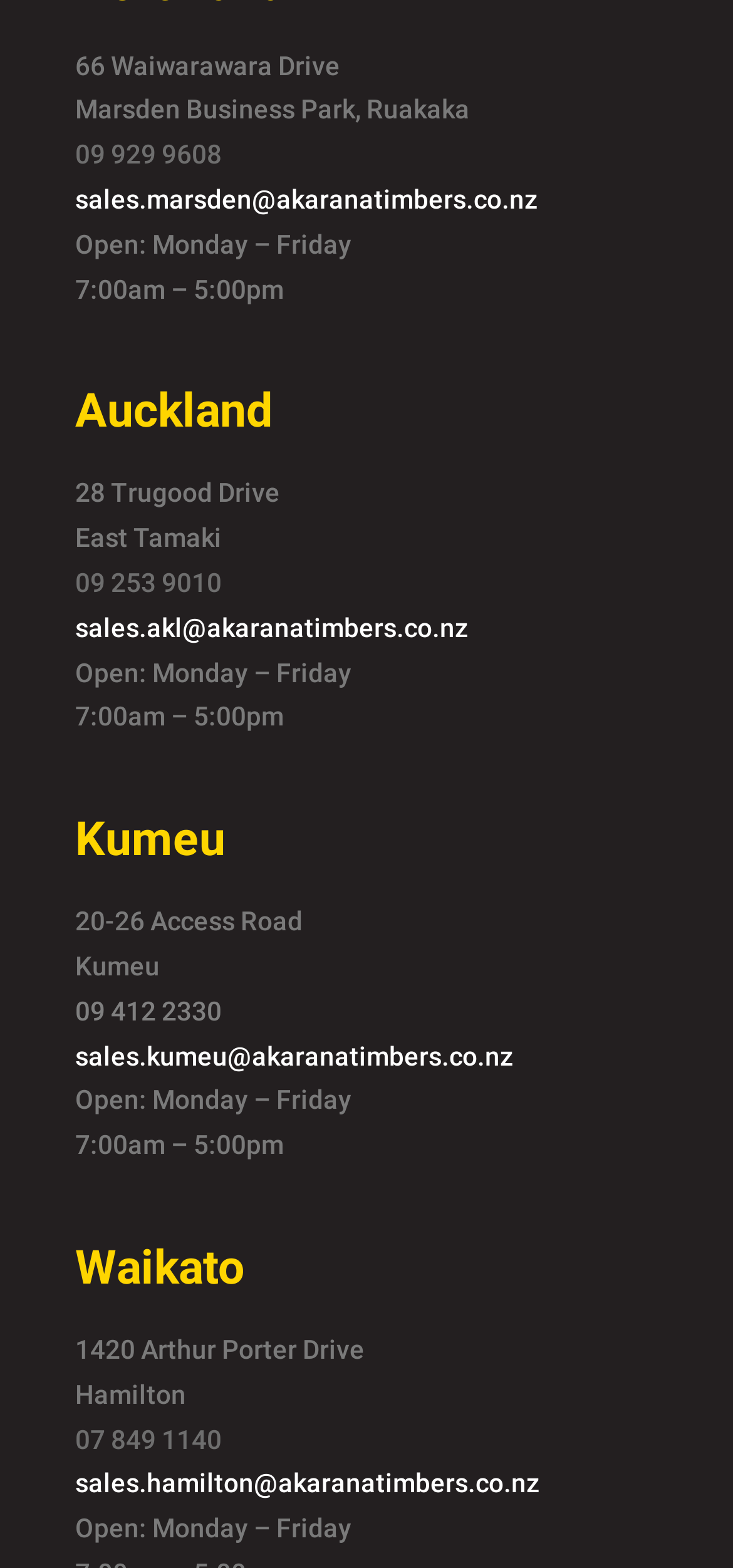How many branches are listed on the webpage?
Kindly answer the question with as much detail as you can.

I counted the number of headings on the webpage, which are 'Auckland', 'Kumeu', 'Waikato', and 'Marsden Business Park', and found that there are 4 branches listed.